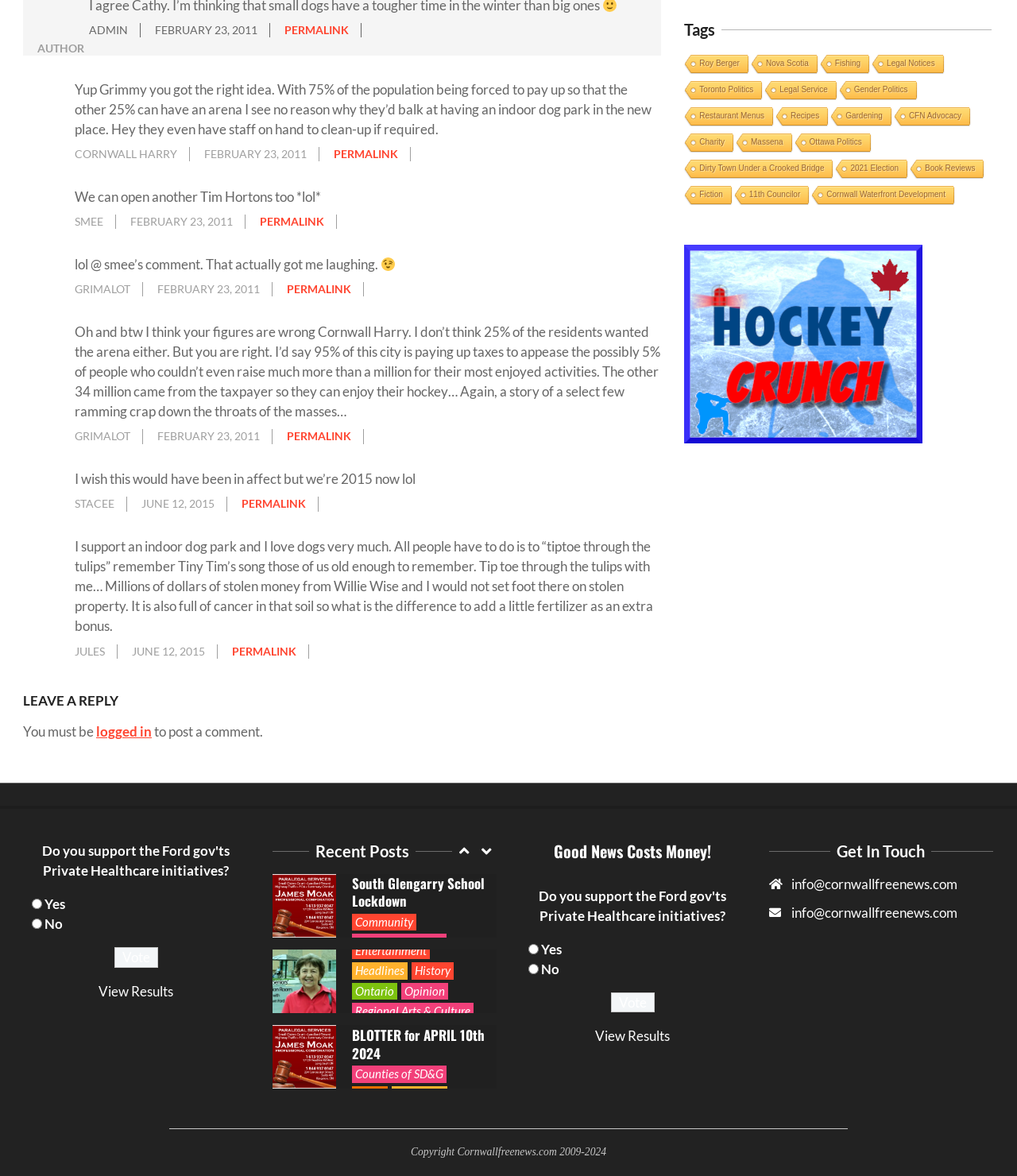Give a concise answer of one word or phrase to the question: 
What is the name of the person who wrote the comment with the smiling face emoji?

GRIMALOT